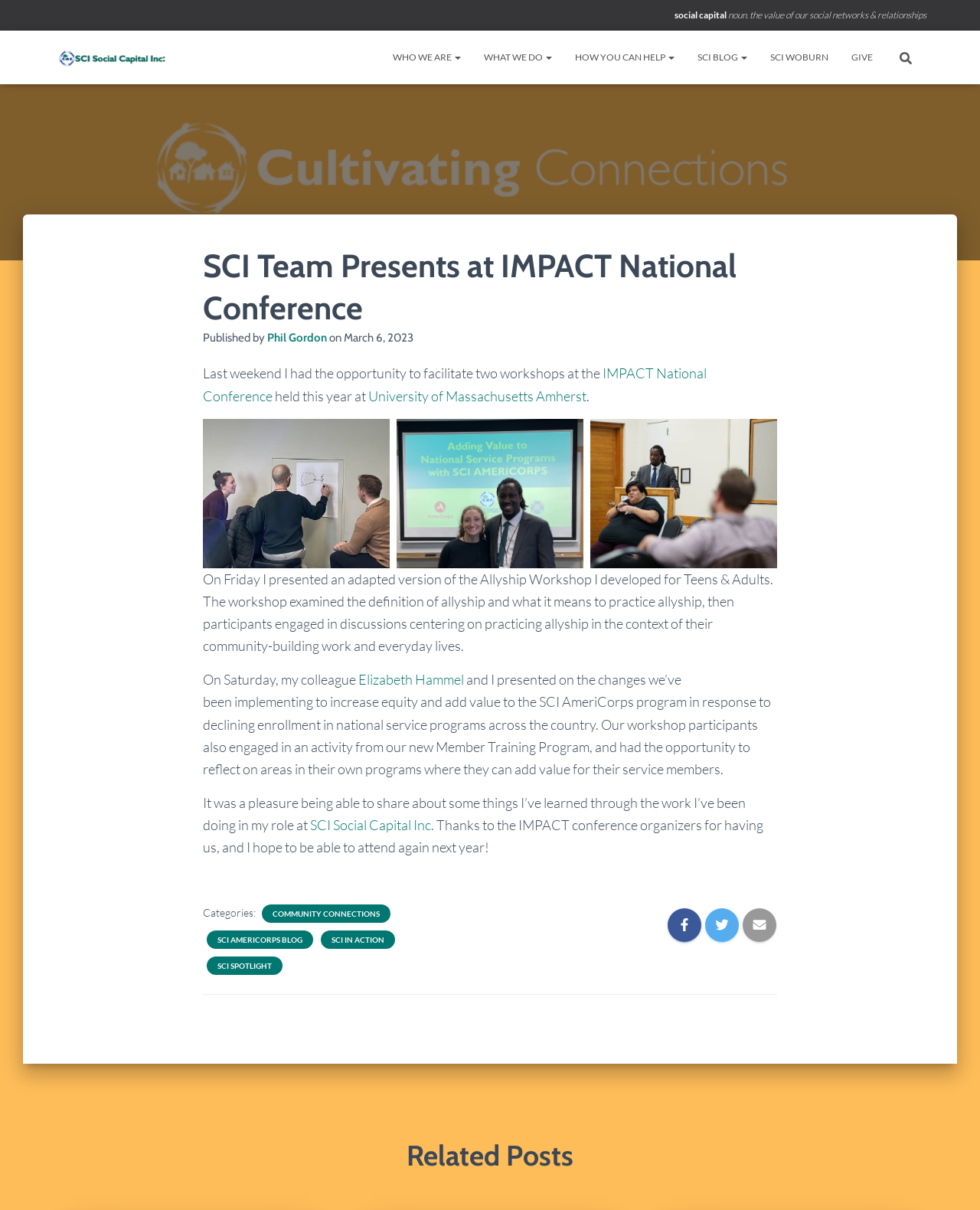Locate the bounding box coordinates of the element that should be clicked to fulfill the instruction: "Visit SCI Social Capital Inc.".

[0.043, 0.032, 0.184, 0.063]